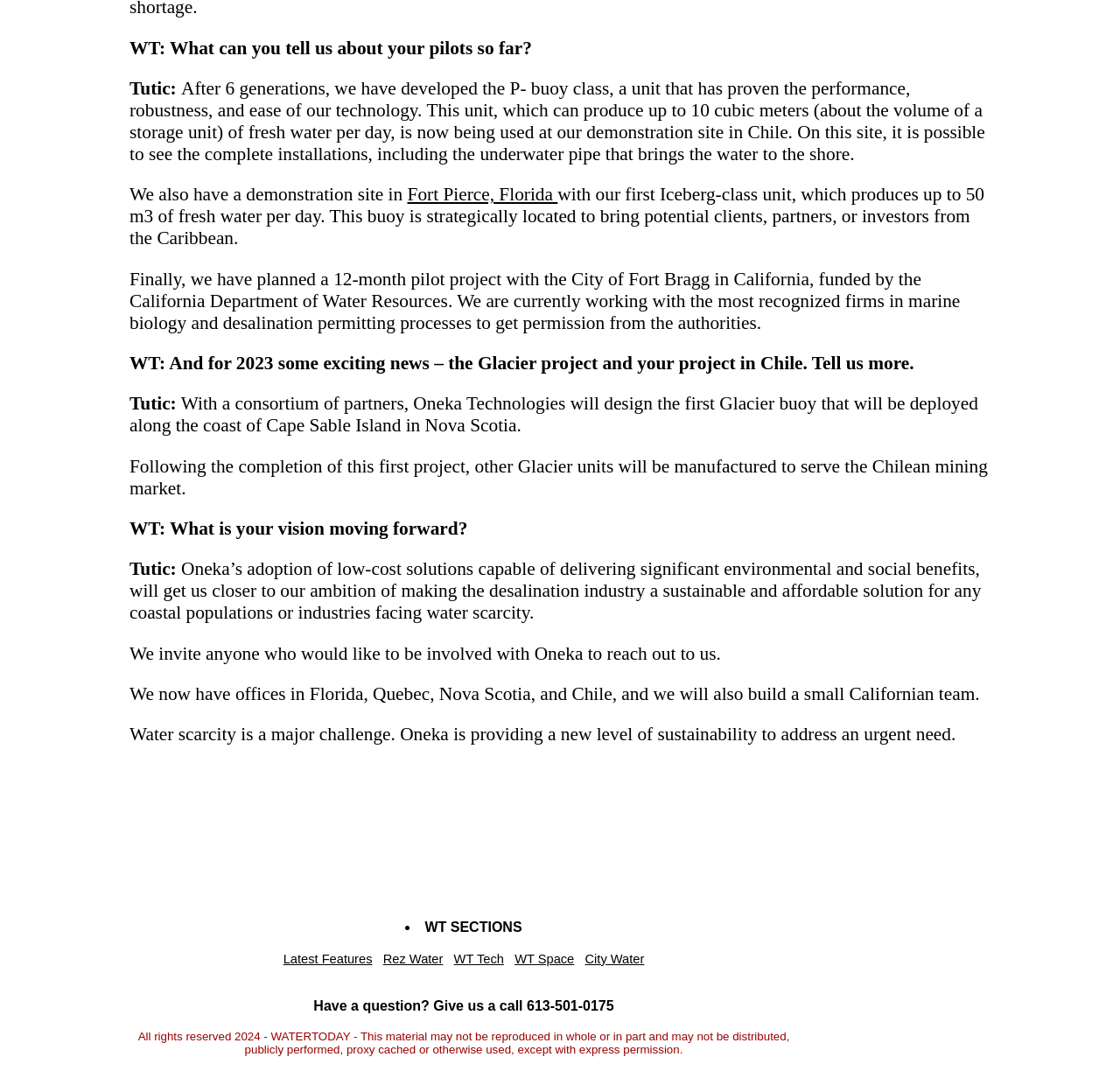Please give the bounding box coordinates of the area that should be clicked to fulfill the following instruction: "Click on 'City Water'". The coordinates should be in the format of four float numbers from 0 to 1, i.e., [left, top, right, bottom].

[0.522, 0.877, 0.575, 0.89]